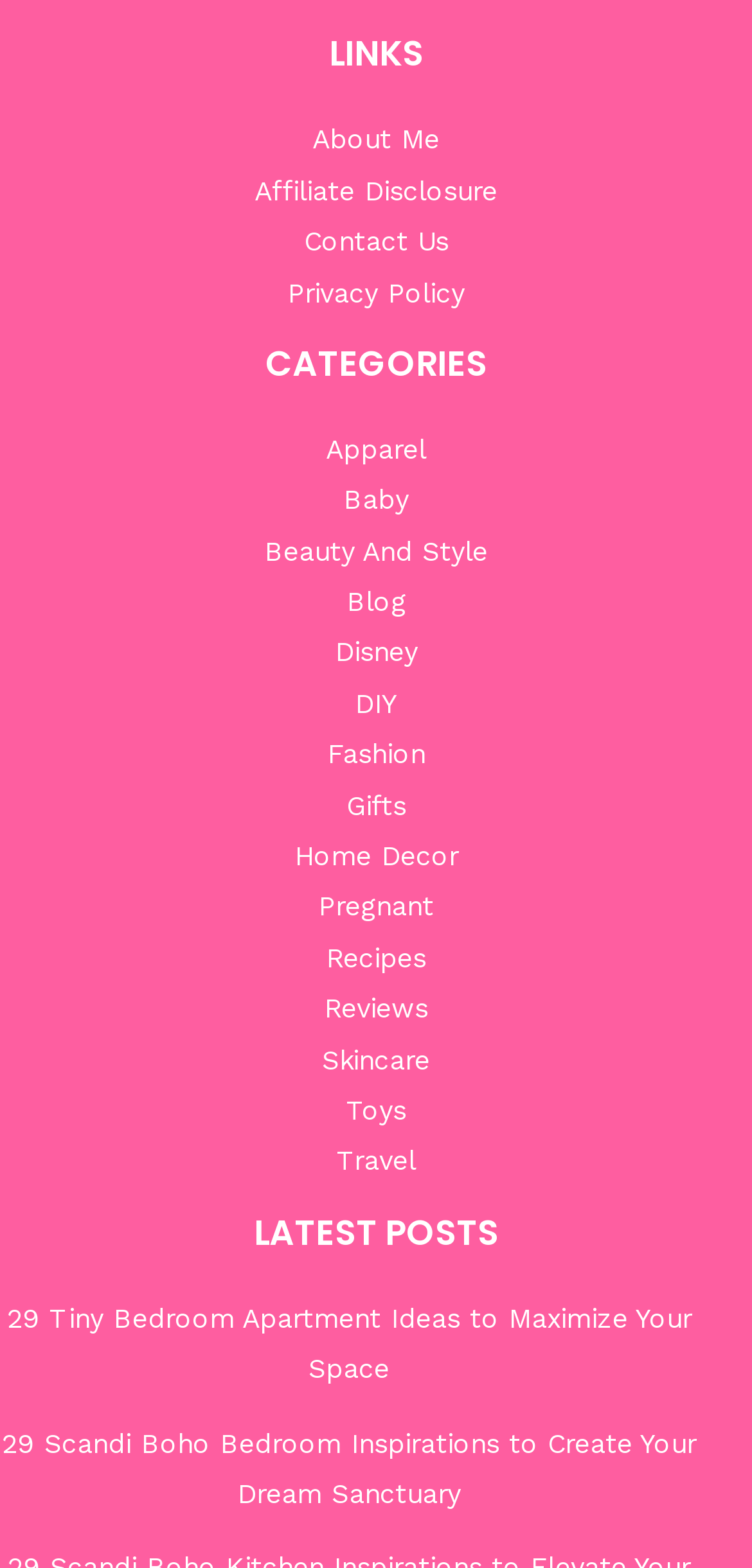How many latest posts are listed in the footer?
Provide a one-word or short-phrase answer based on the image.

2